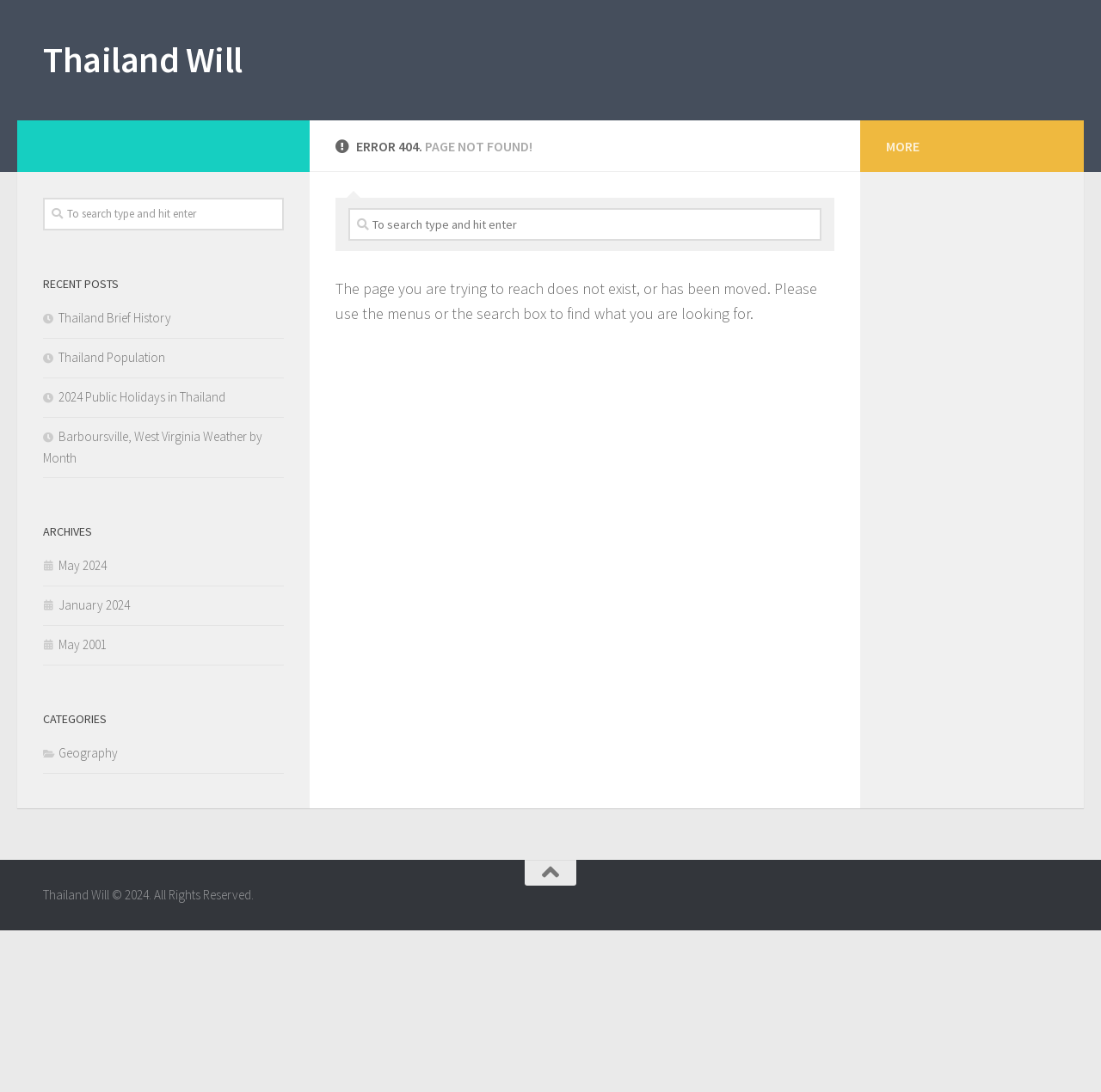Using the information in the image, could you please answer the following question in detail:
How many links are available under the 'RECENT POSTS' section?

There are four links available under the 'RECENT POSTS' section, which are 'Thailand Brief History', 'Thailand Population', '2024 Public Holidays in Thailand', and 'Barboursville, West Virginia Weather by Month'.